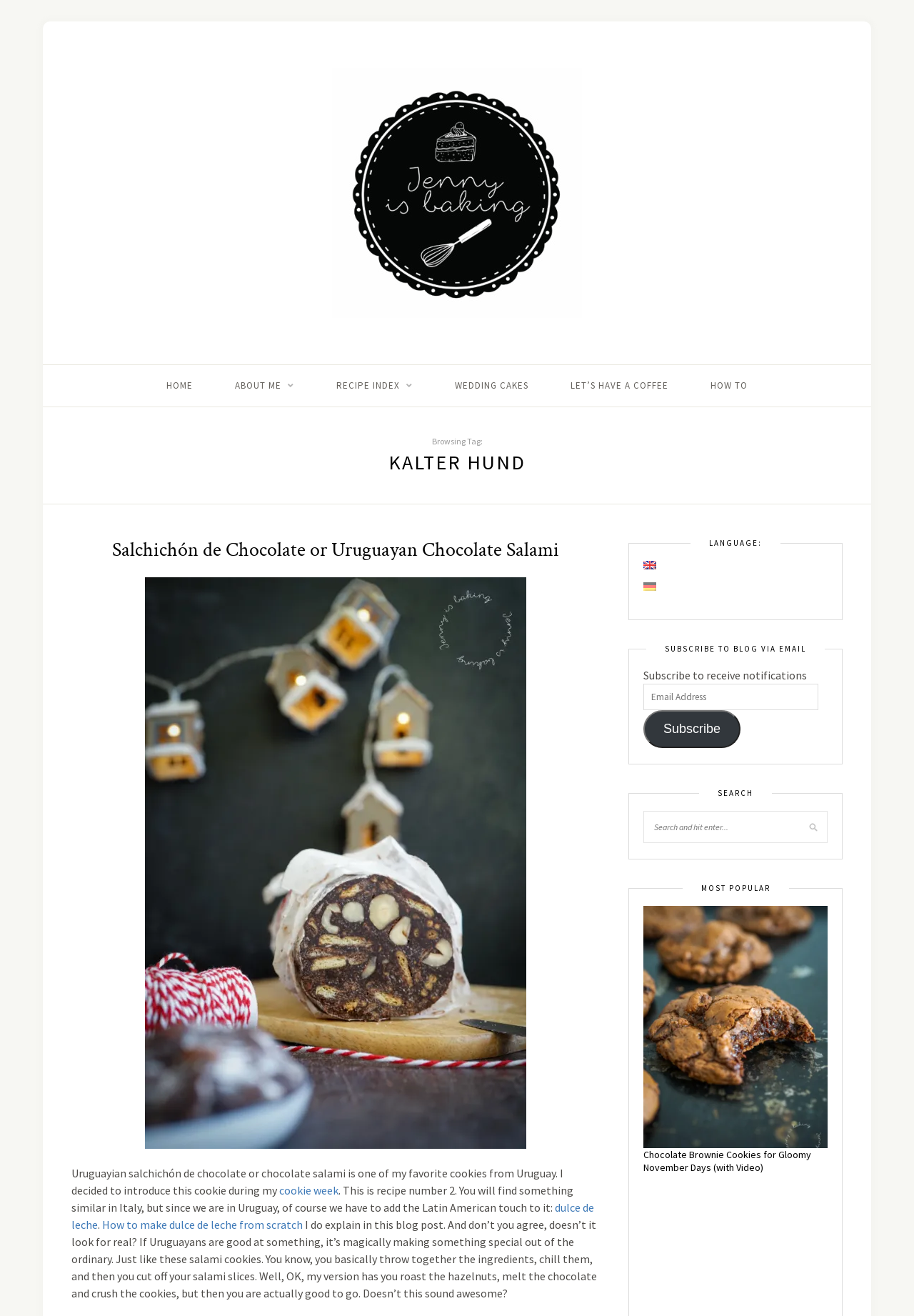Find the bounding box coordinates of the area to click in order to follow the instruction: "Read the 'Salchichón de Chocolate or Uruguayan Chocolate Salami' recipe".

[0.123, 0.408, 0.612, 0.428]